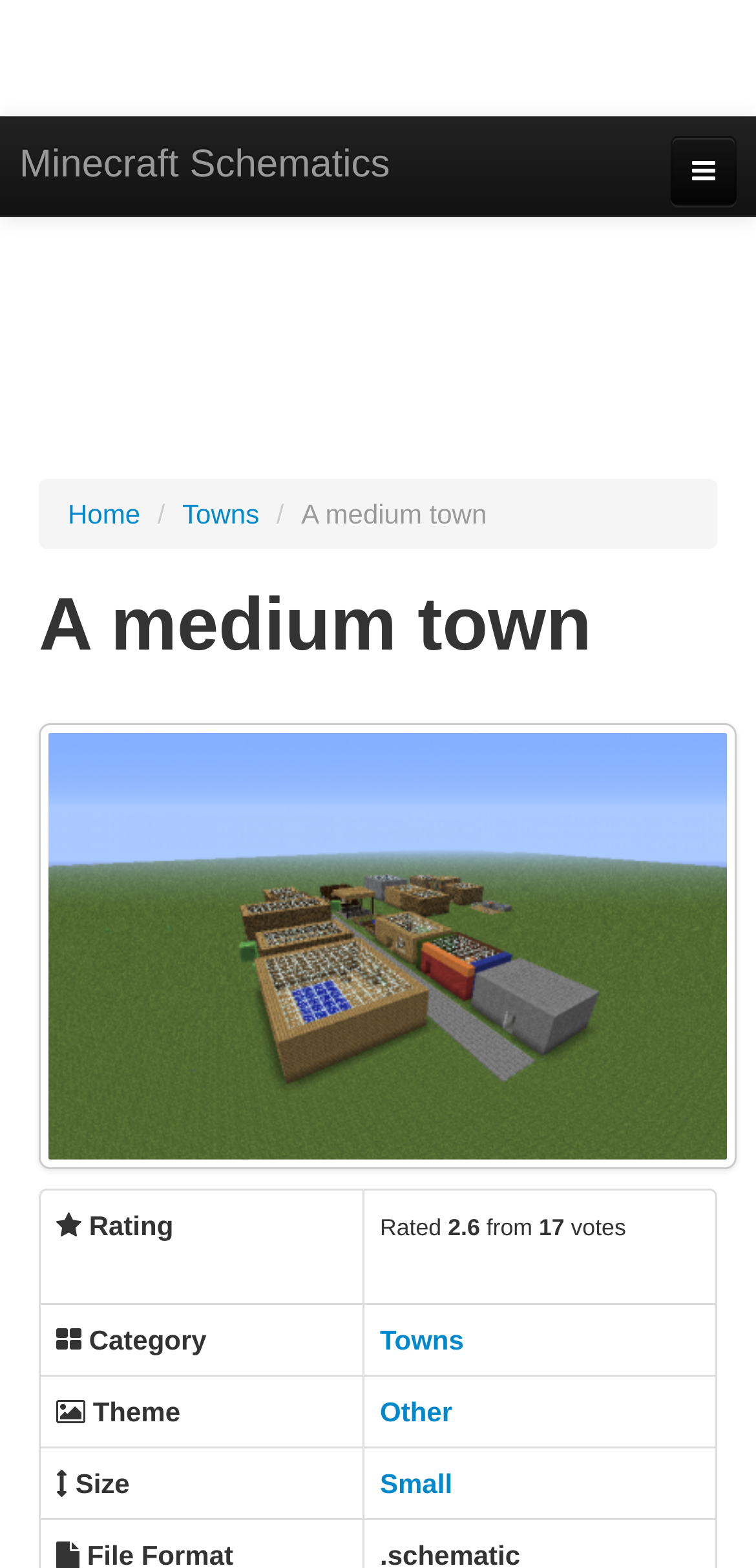For the given element description parent_node: Minecraft Schematics, determine the bounding box coordinates of the UI element. The coordinates should follow the format (top-left x, top-left y, bottom-right x, bottom-right y) and be within the range of 0 to 1.

[0.887, 0.087, 0.974, 0.131]